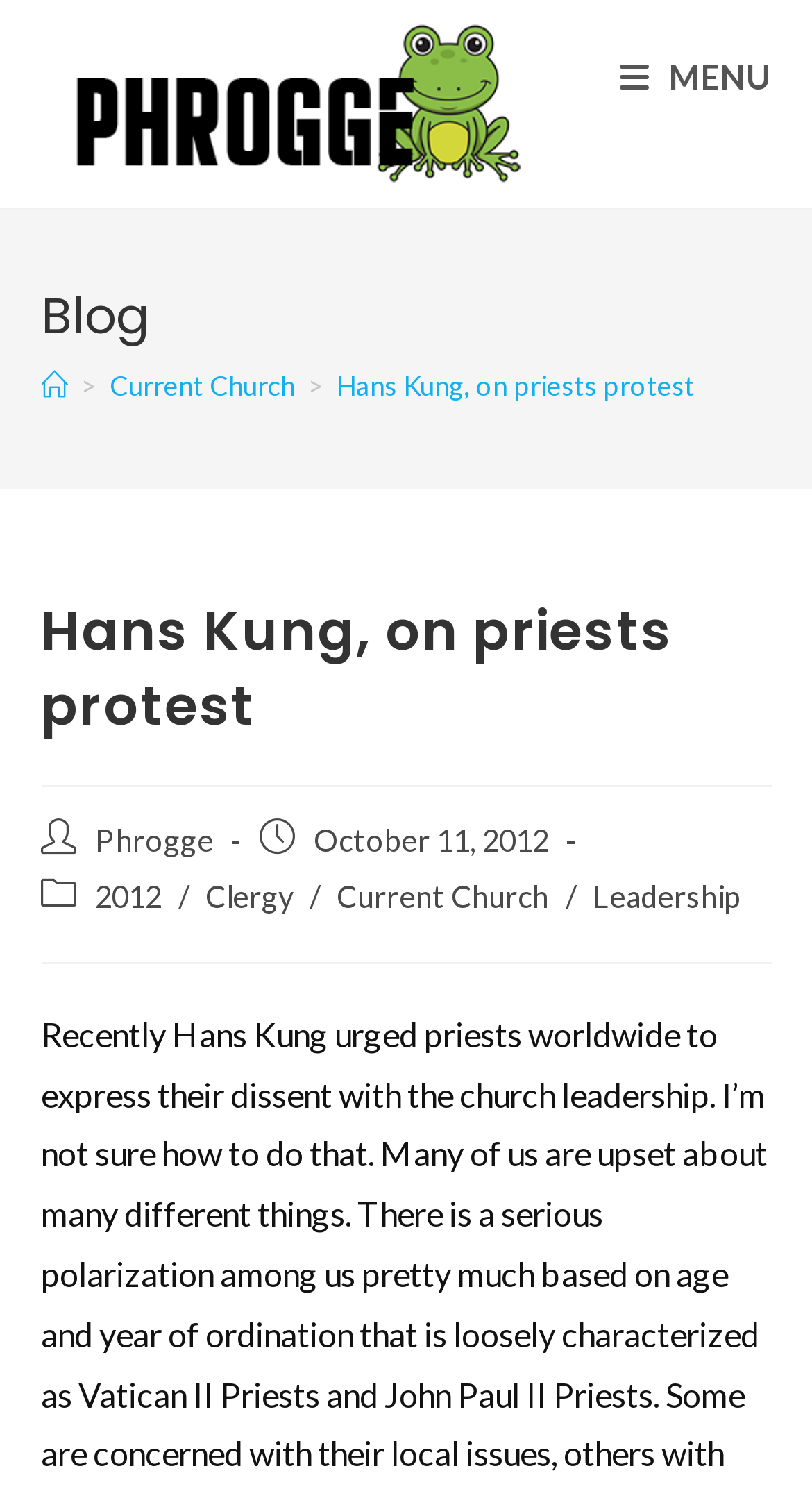Please reply with a single word or brief phrase to the question: 
What is the name of the blog?

Phrogge